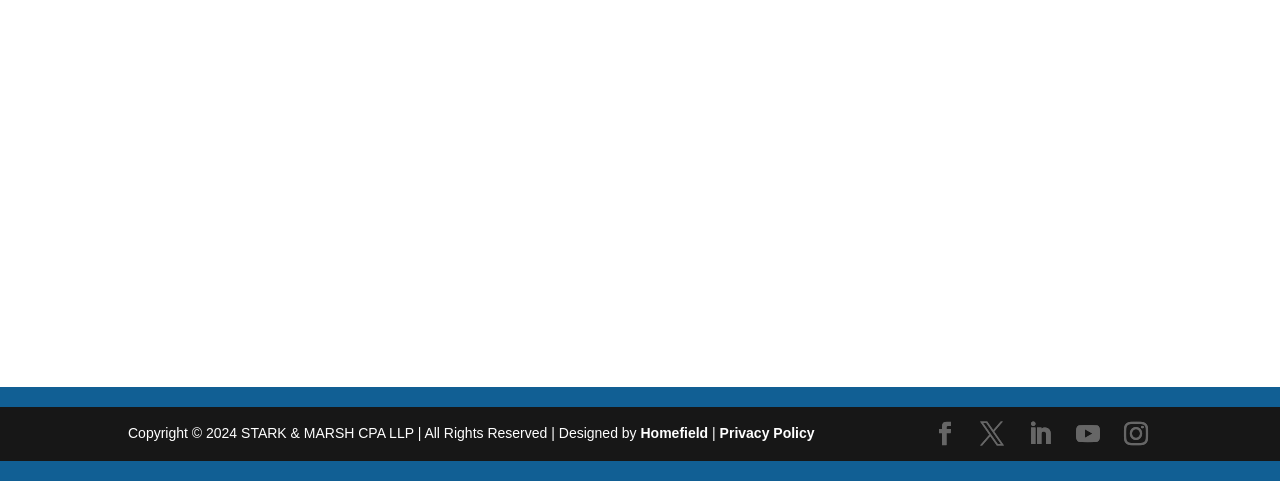Pinpoint the bounding box coordinates of the element you need to click to execute the following instruction: "Click on the '7.3.1 Class box' link". The bounding box should be represented by four float numbers between 0 and 1, in the format [left, top, right, bottom].

None